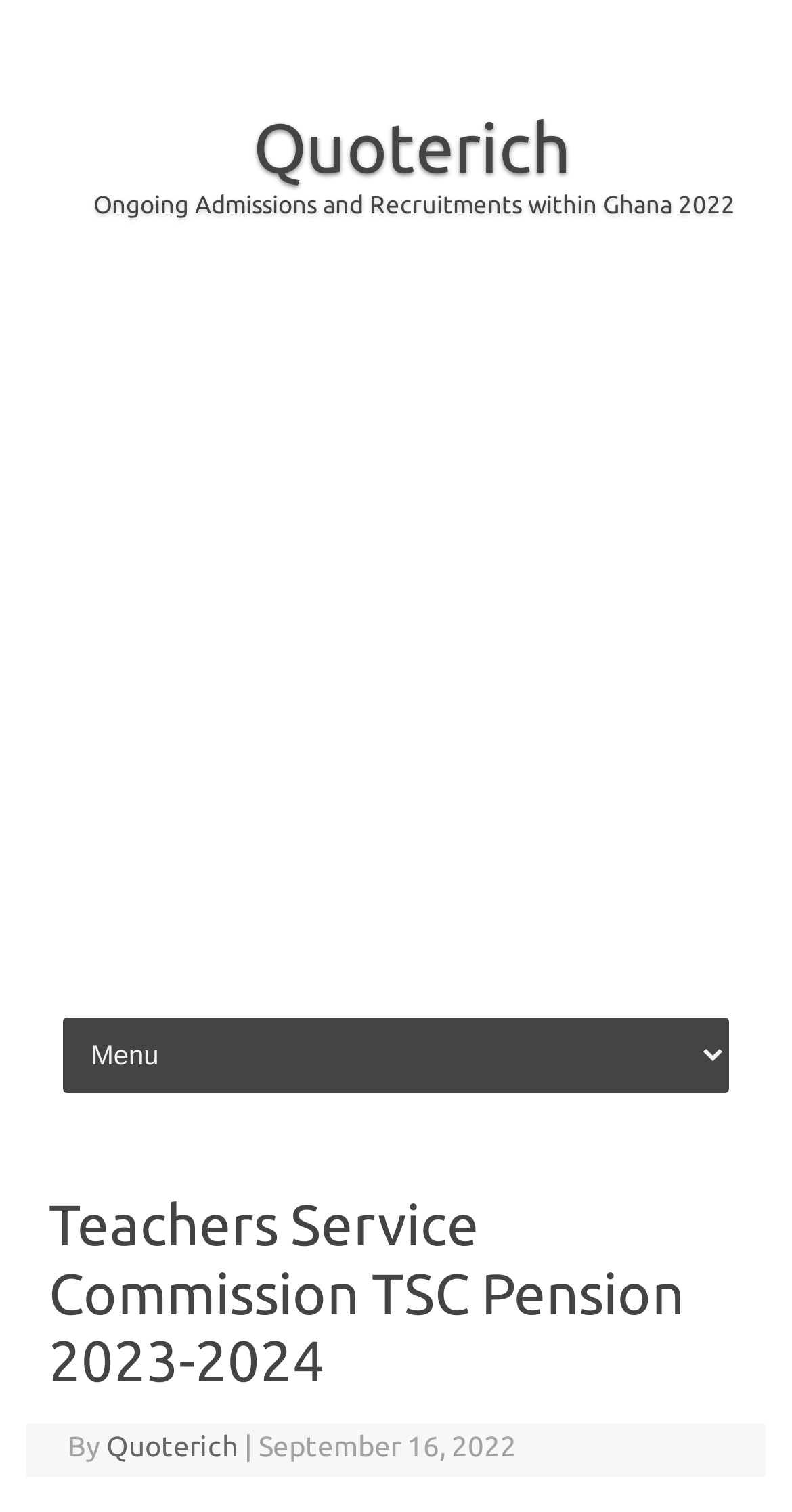Using the image as a reference, answer the following question in as much detail as possible:
What is the name of the website?

I found the name of the website by looking at the top-left corner of the webpage, where the website's logo or name is usually displayed. The text 'Quoterich' is located in this area, indicating that it is the name of the website.